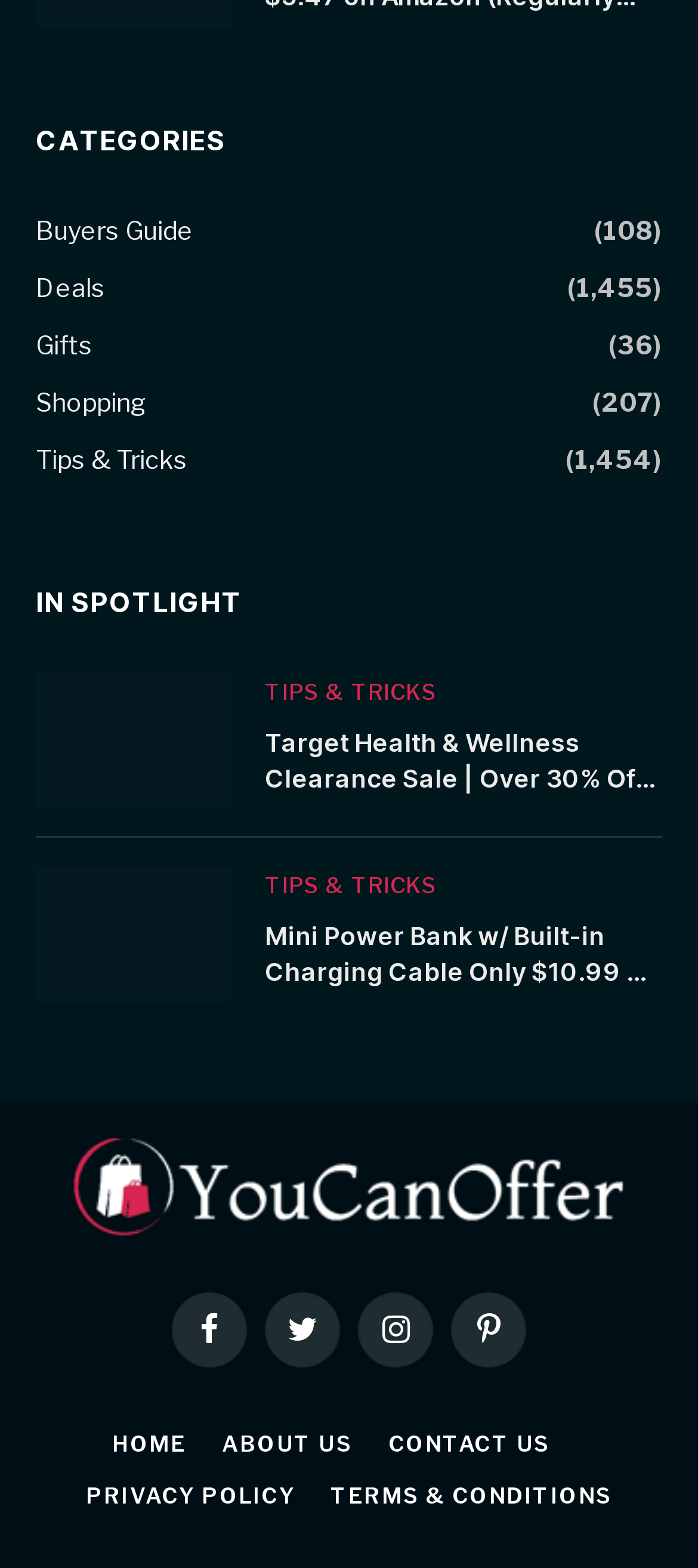Given the element description International Medical, specify the bounding box coordinates of the corresponding UI element in the format (top-left x, top-left y, bottom-right x, bottom-right y). All values must be between 0 and 1.

None